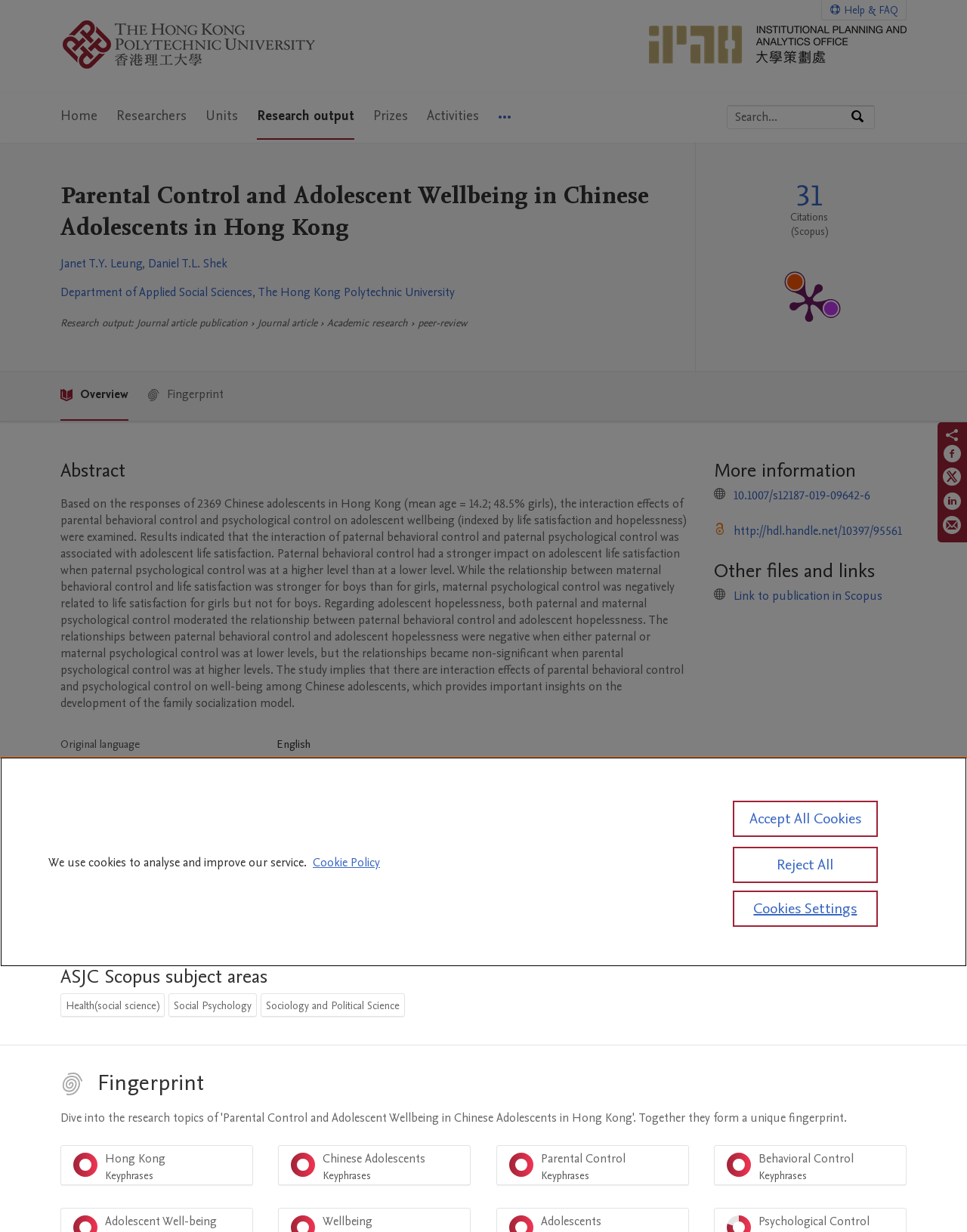Using the webpage screenshot, locate the HTML element that fits the following description and provide its bounding box: "aria-label="Share by email"".

[0.975, 0.418, 0.994, 0.437]